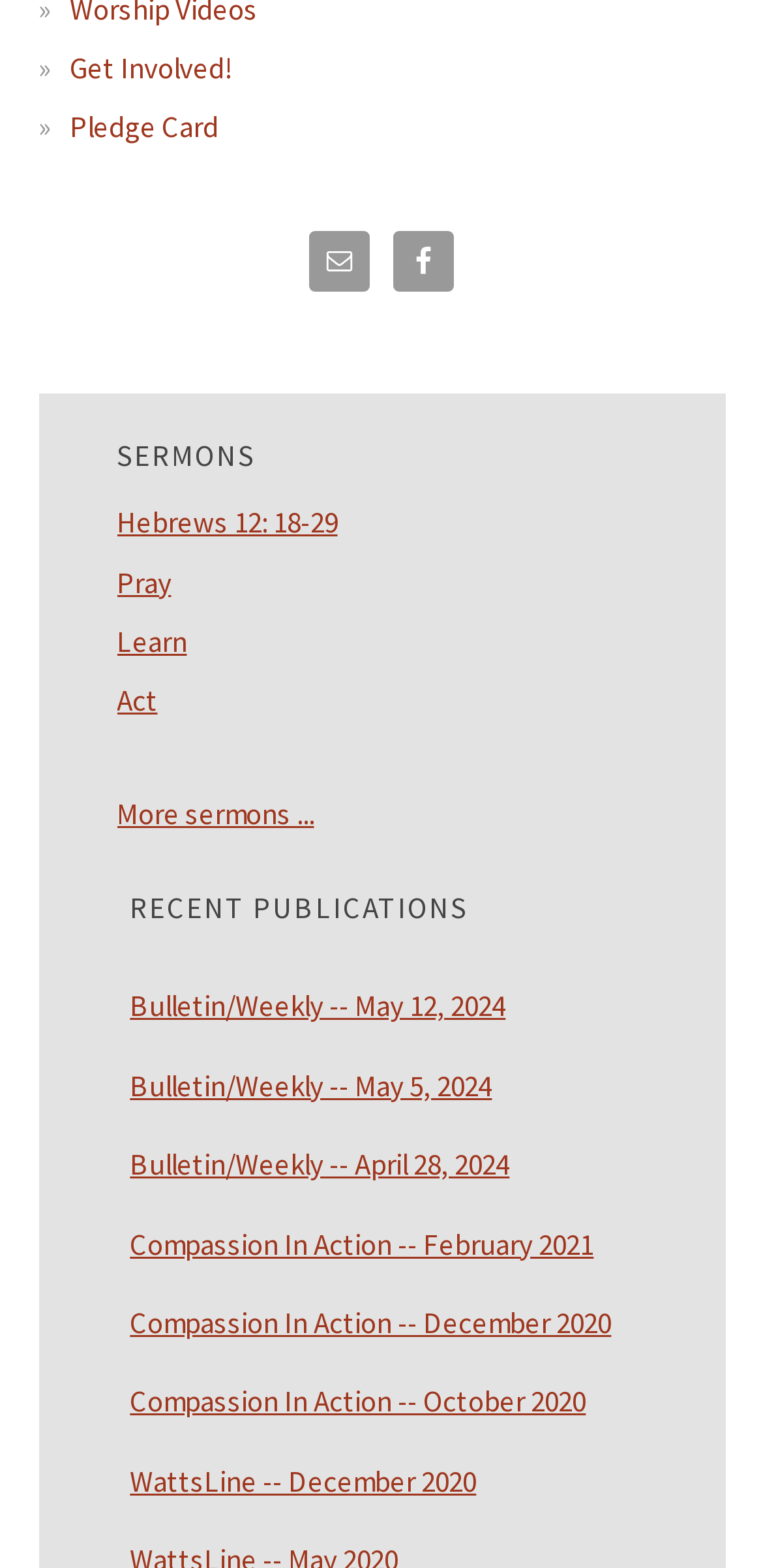Kindly determine the bounding box coordinates for the area that needs to be clicked to execute this instruction: "Visit Facebook".

[0.515, 0.147, 0.595, 0.186]